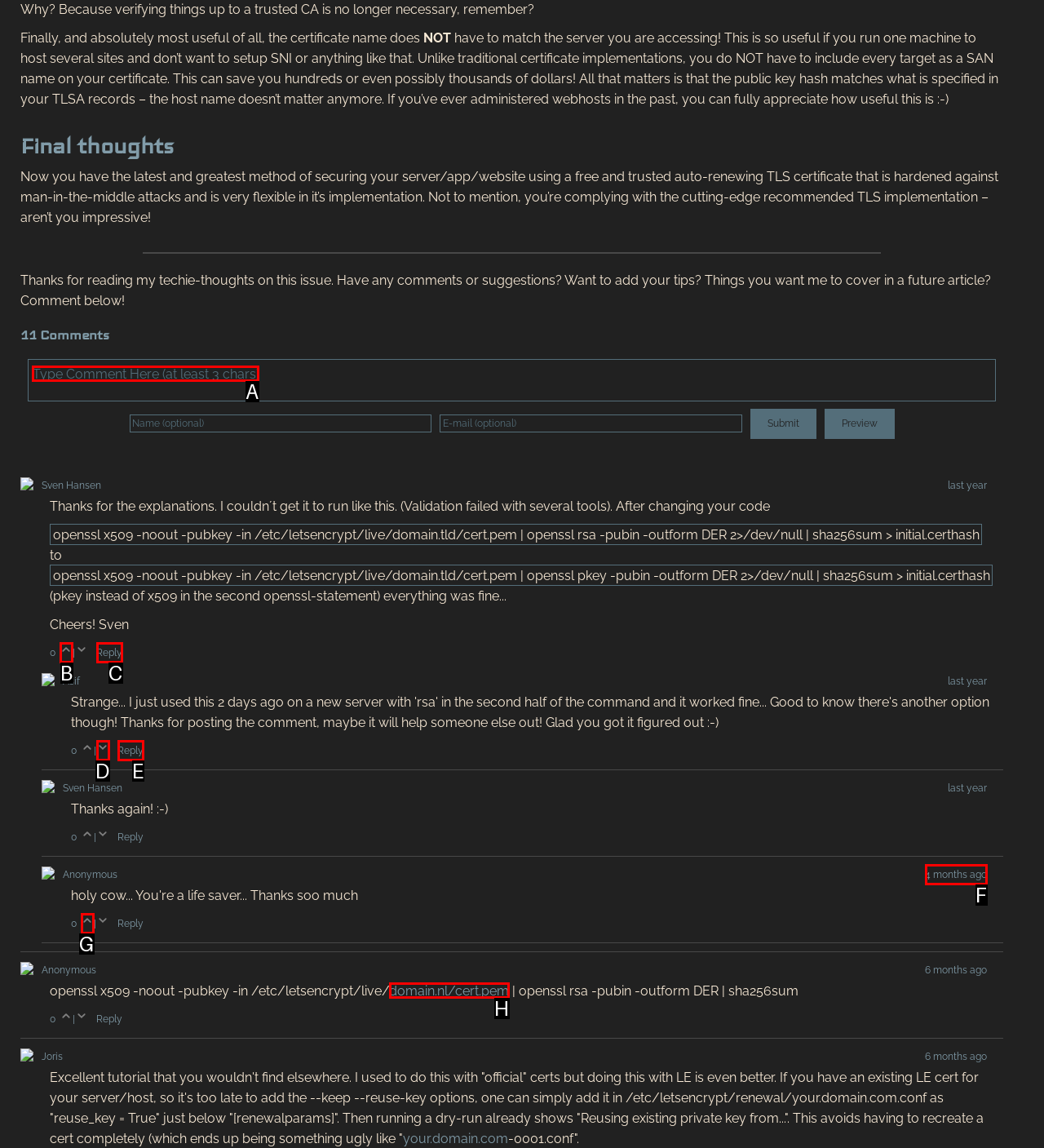Tell me which option I should click to complete the following task: Type Comment Here
Answer with the option's letter from the given choices directly.

A